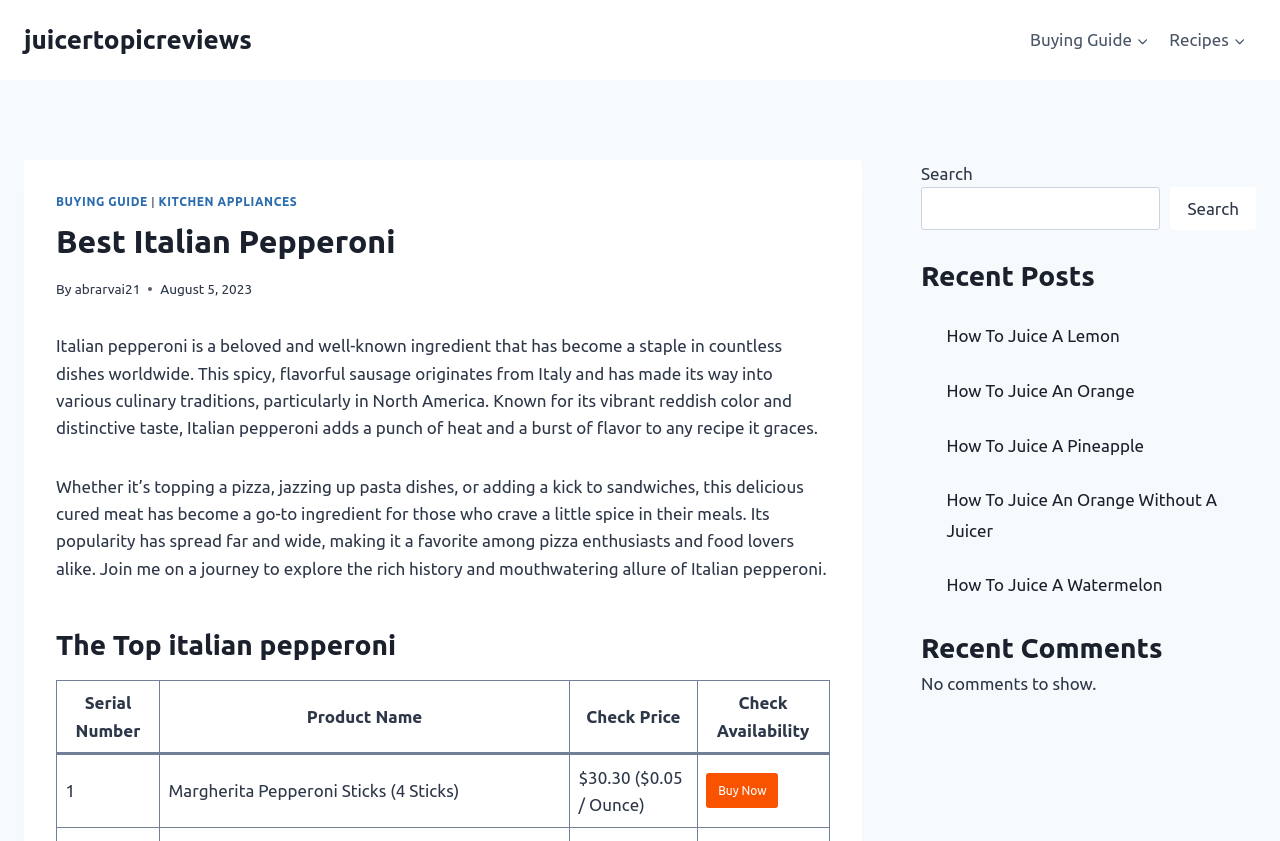Identify the bounding box coordinates of the area that should be clicked in order to complete the given instruction: "Expand the Buying Guide menu". The bounding box coordinates should be four float numbers between 0 and 1, i.e., [left, top, right, bottom].

[0.797, 0.019, 0.906, 0.076]